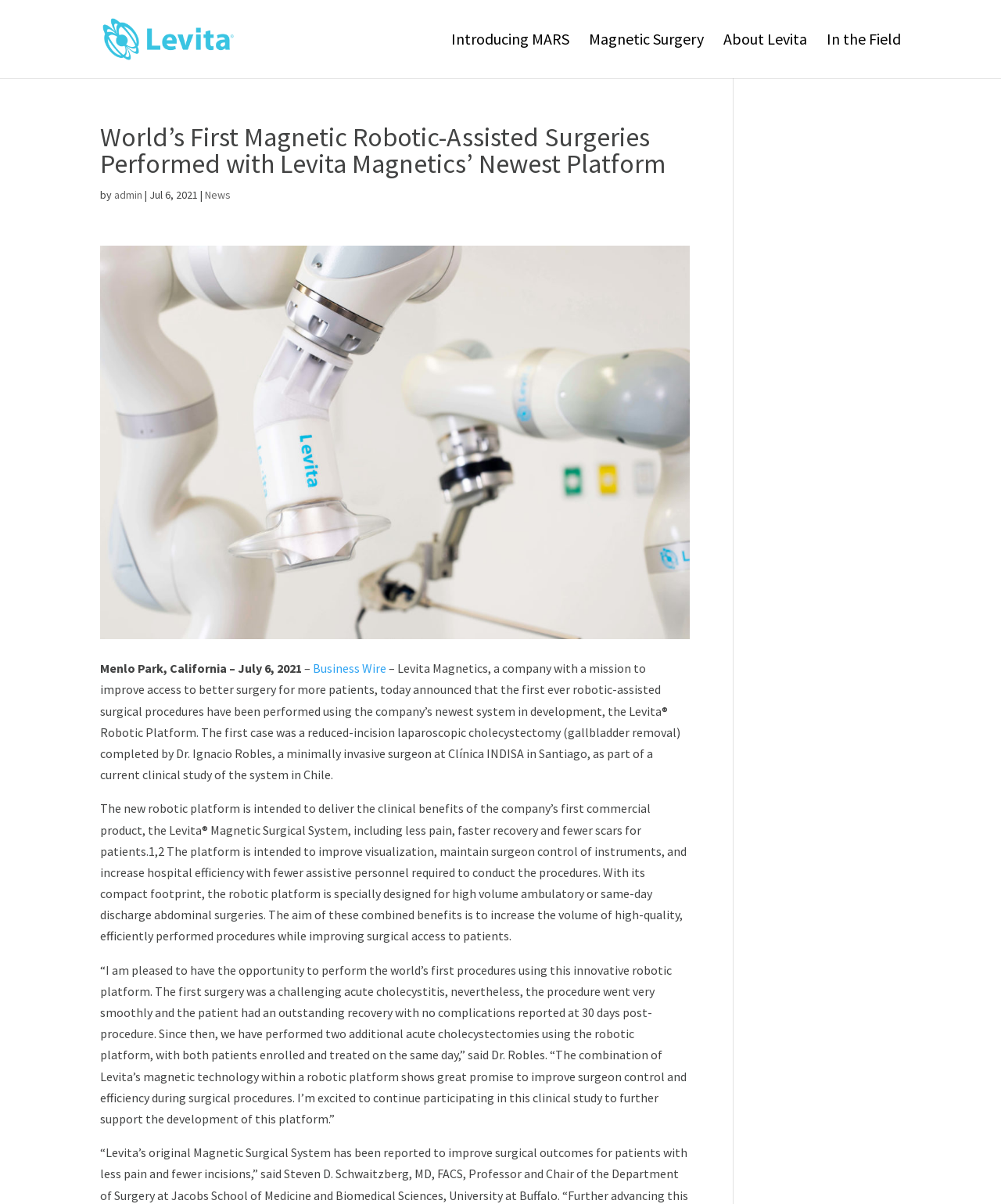Find the bounding box coordinates of the clickable area required to complete the following action: "Visit Introducing MARS".

[0.451, 0.028, 0.569, 0.065]